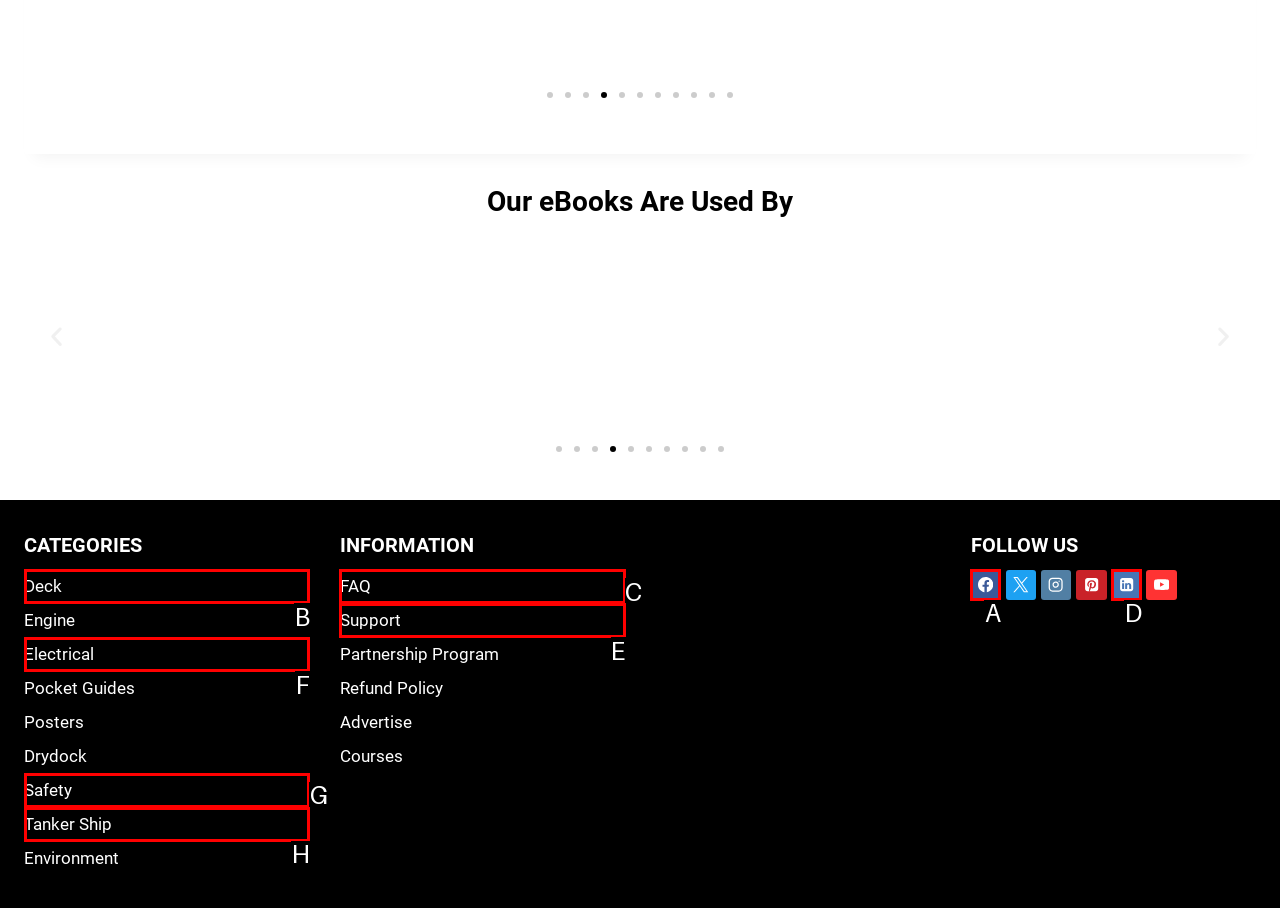Choose the letter of the element that should be clicked to complete the task: Follow us on Facebook
Answer with the letter from the possible choices.

A